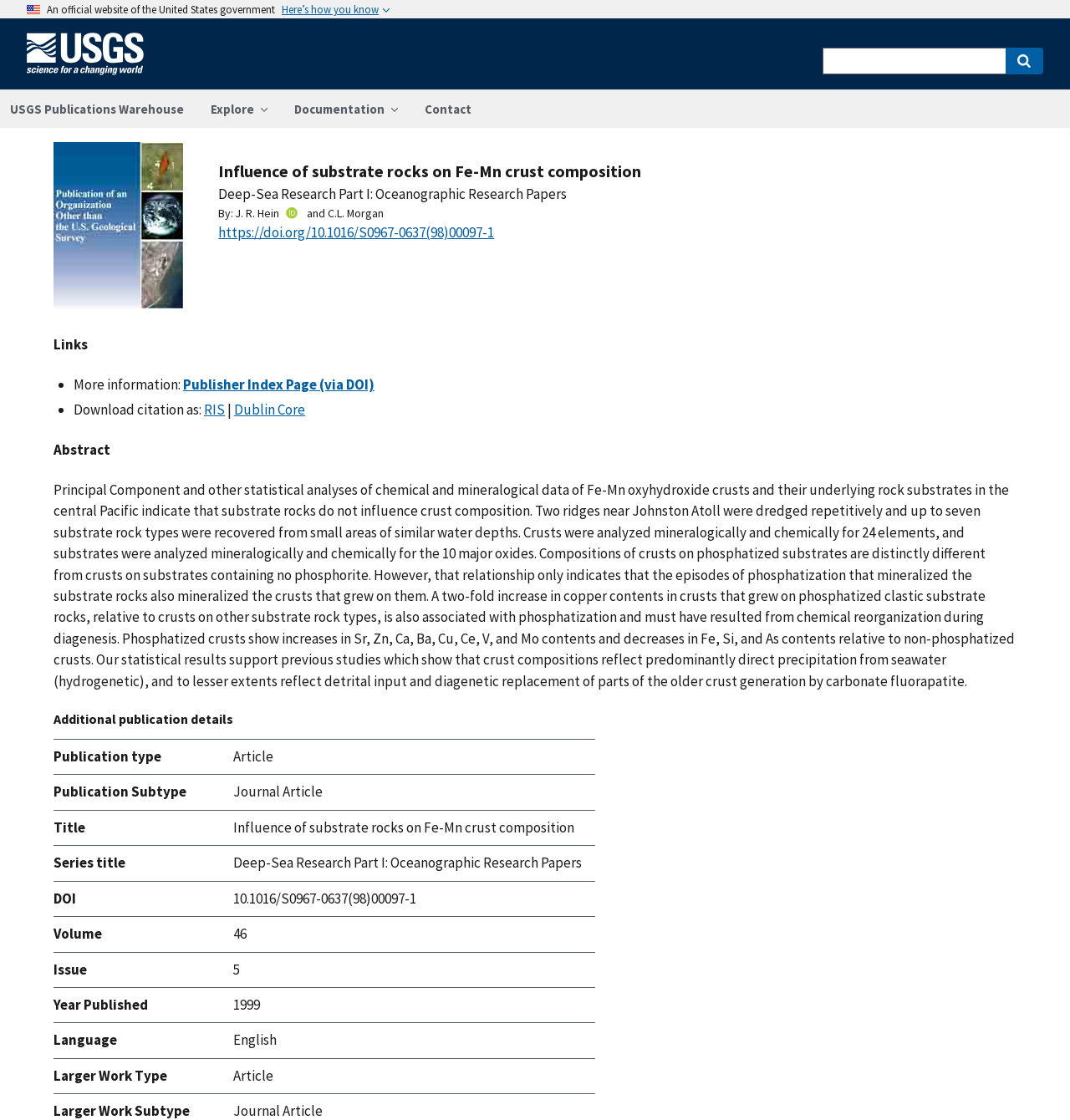What is the title of the article?
Please give a detailed and elaborate answer to the question.

I found the title of the article by looking at the heading element with the text 'Influence of substrate rocks on Fe-Mn crust composition' which is located at the top of the webpage.